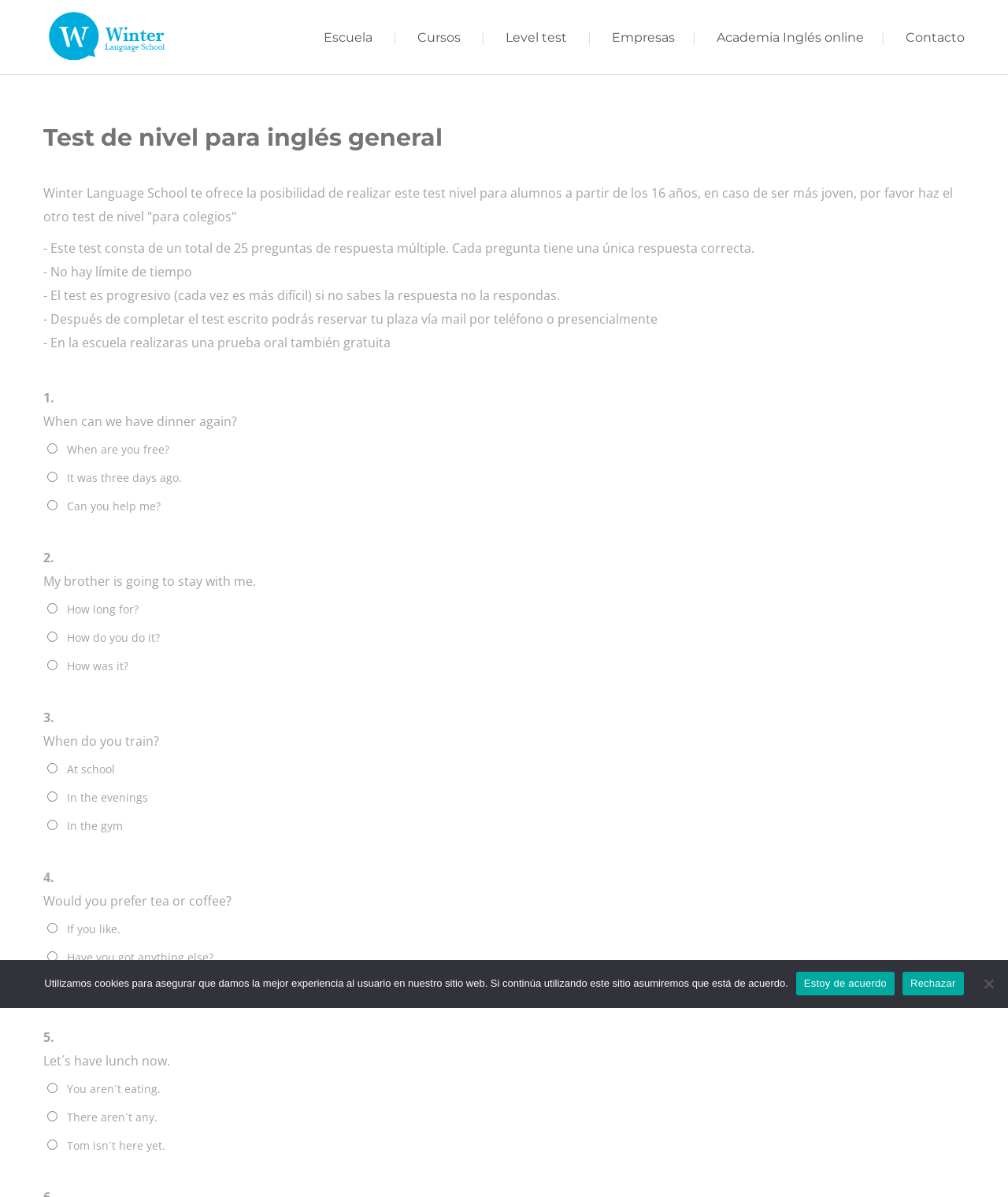Find the bounding box of the UI element described as follows: "Get Latest Updates".

None